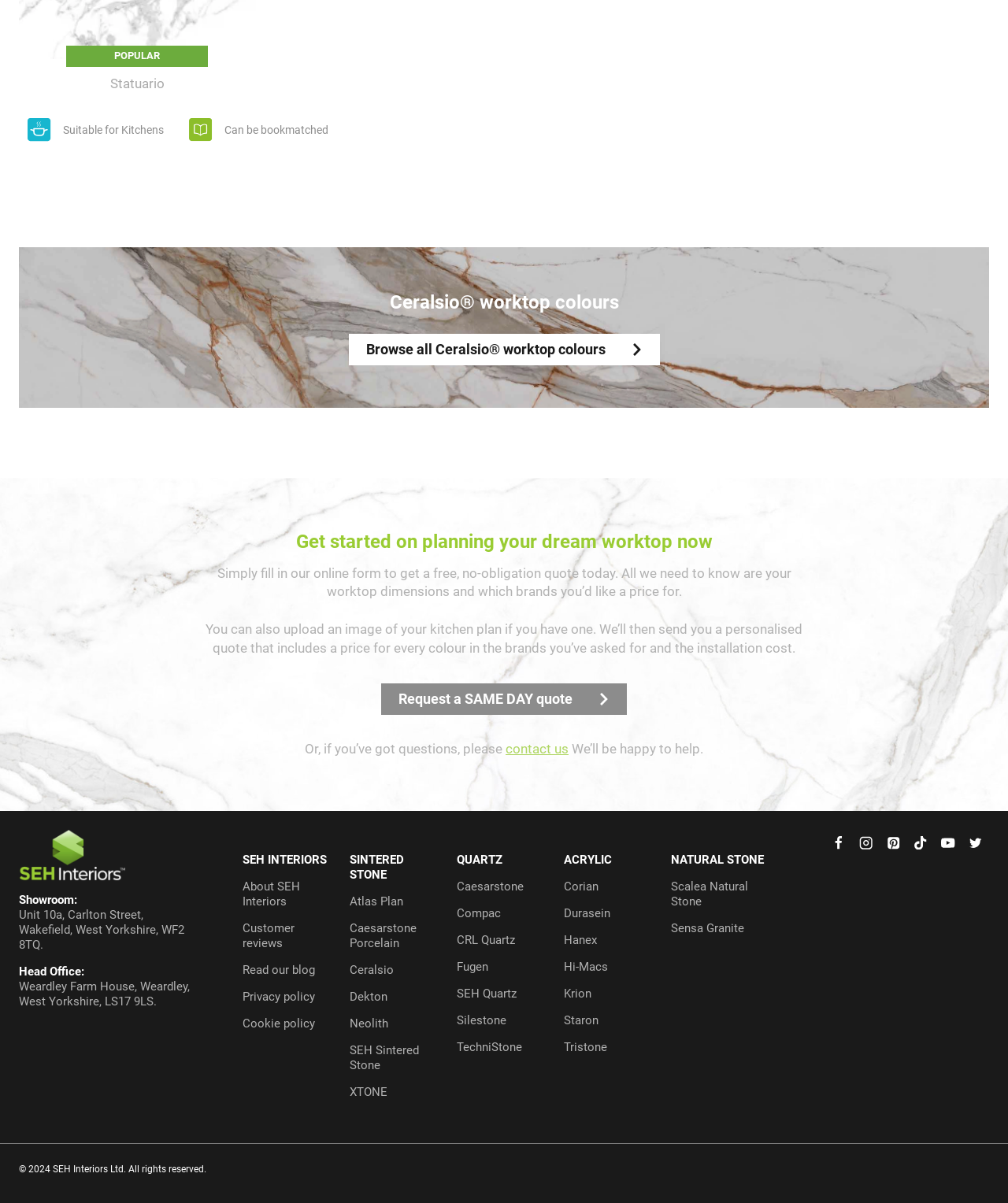Determine the bounding box coordinates of the clickable region to carry out the instruction: "View Atlas Plan".

[0.347, 0.744, 0.4, 0.755]